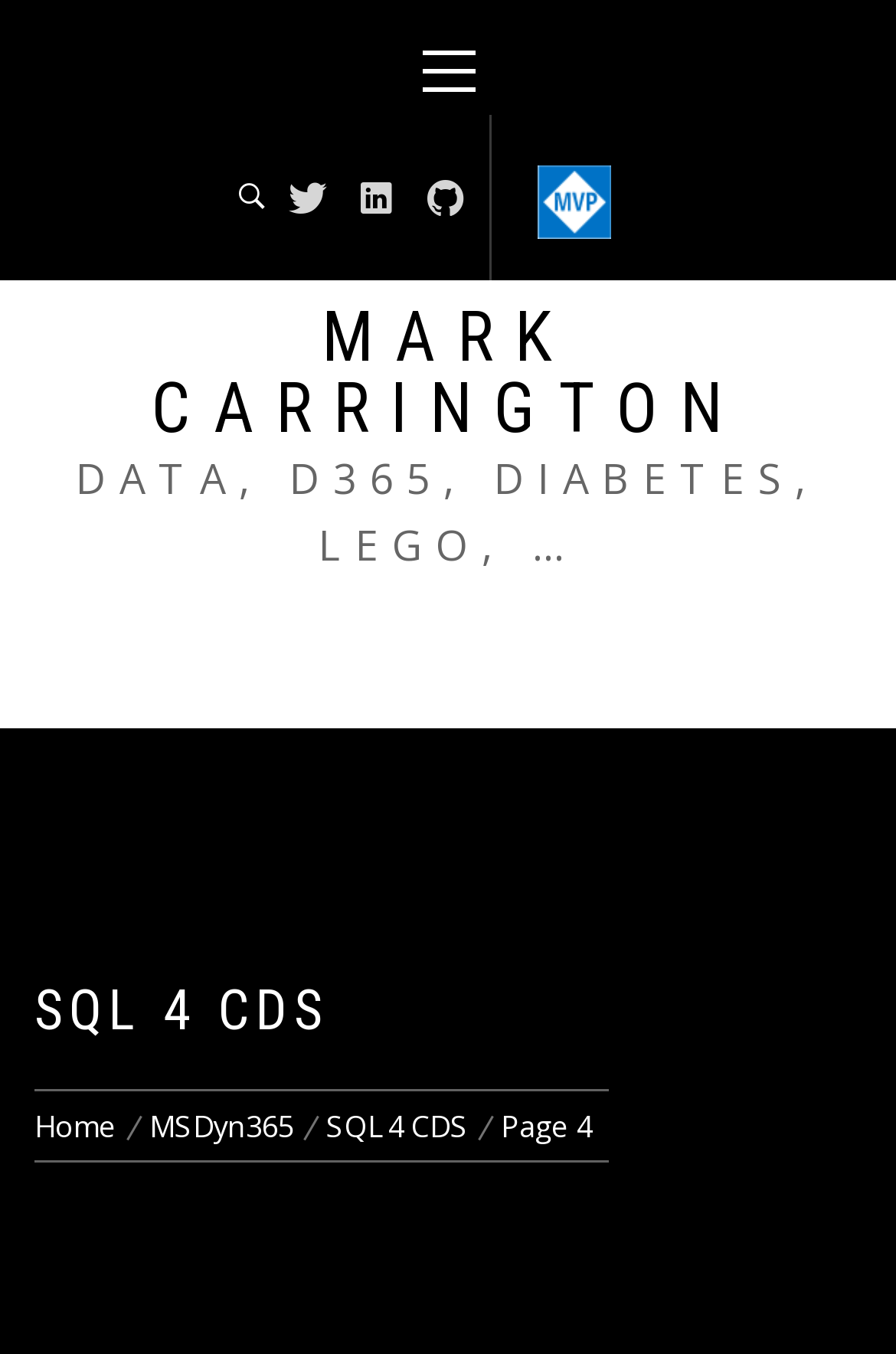Please locate the bounding box coordinates for the element that should be clicked to achieve the following instruction: "Click on the 'Page 4' link". Ensure the coordinates are given as four float numbers between 0 and 1, i.e., [left, top, right, bottom].

[0.541, 0.816, 0.679, 0.846]